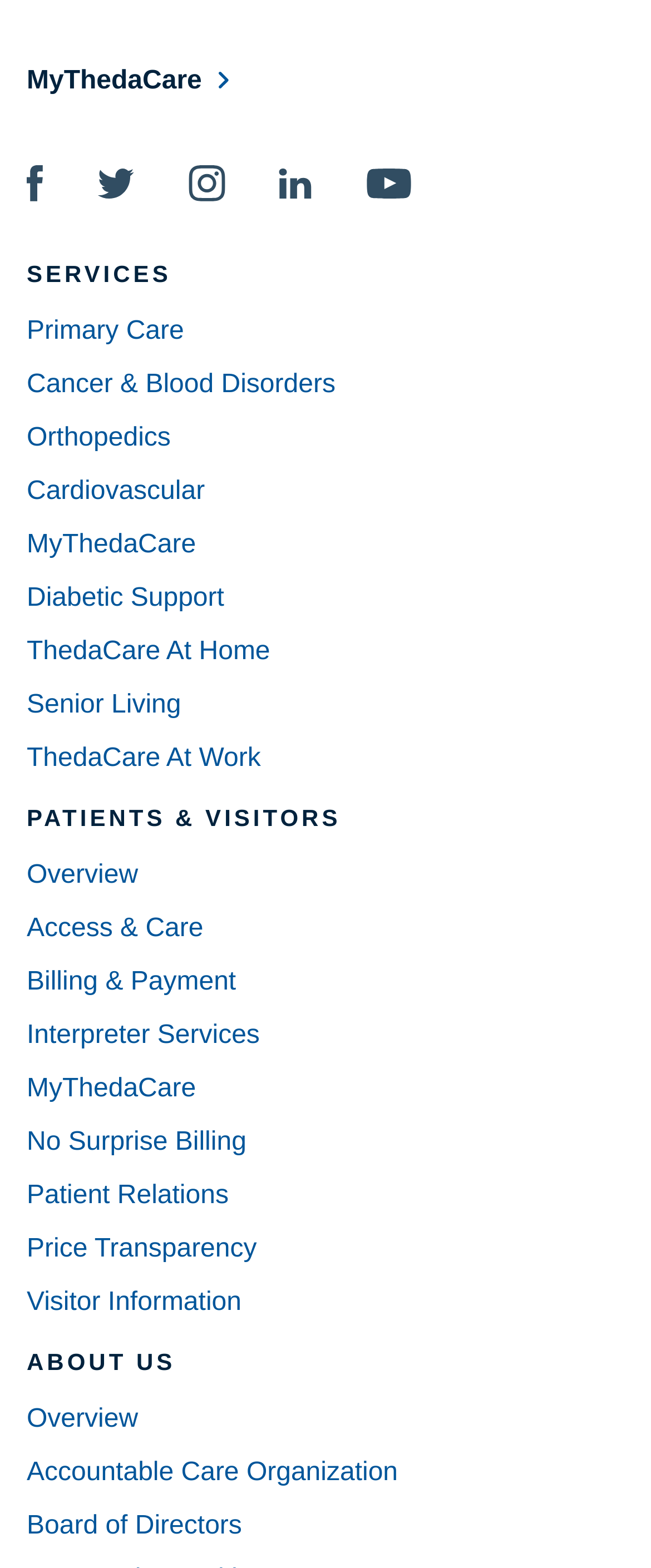Please specify the bounding box coordinates of the region to click in order to perform the following instruction: "learn about ThedaCare At Home".

[0.041, 0.399, 0.415, 0.433]